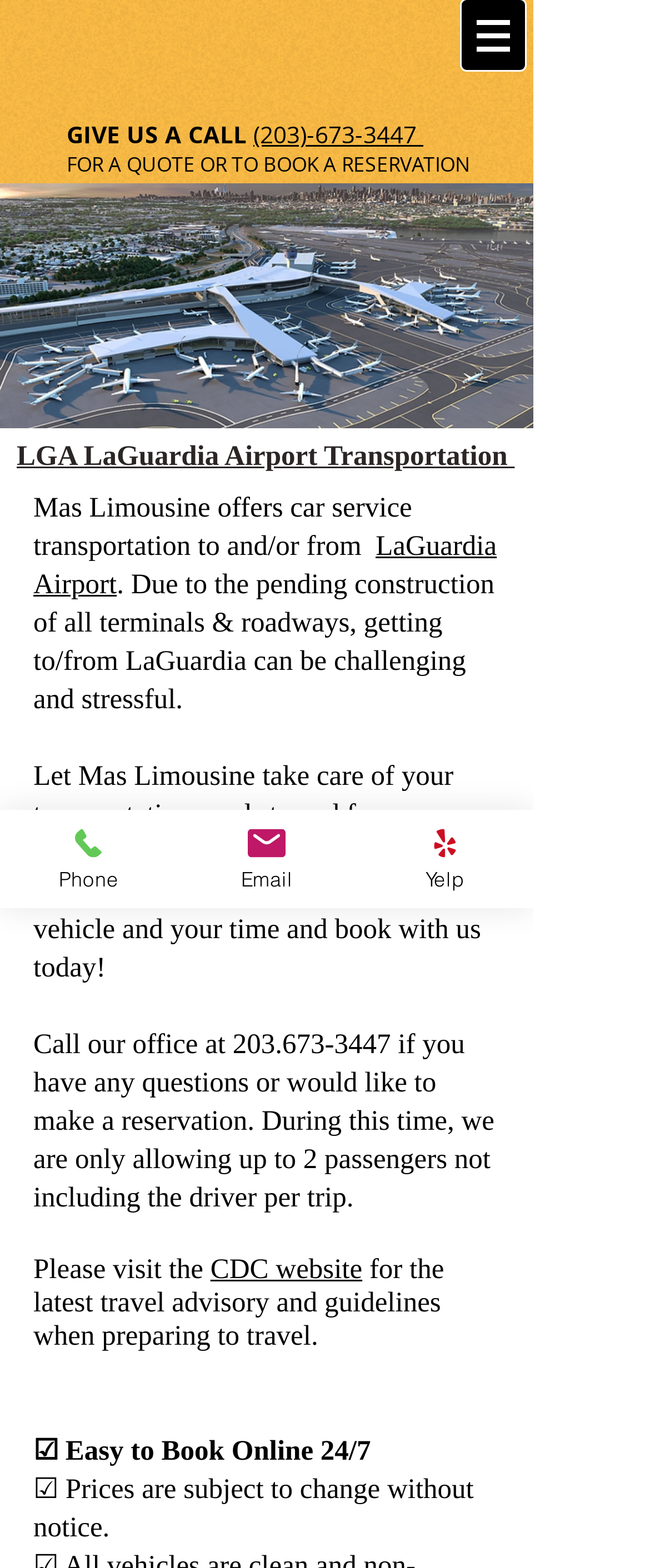What is the phone number to call for a quote?
Using the image, provide a detailed and thorough answer to the question.

I found the phone number by looking at the top section of the webpage, where it says 'GIVE US A CALL' and provides the phone number '(203)-673-3447' as a link.